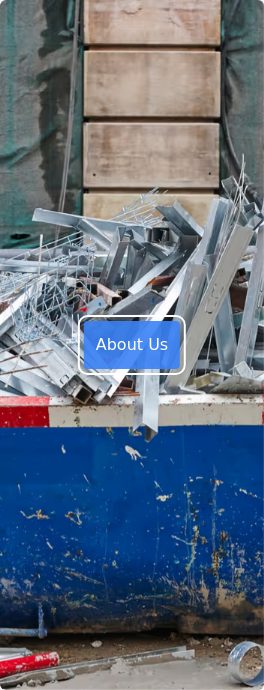What is the color of the button in the foreground?
Provide a comprehensive and detailed answer to the question.

The button labeled 'About Us' in the foreground is prominently displayed and is blue in color, inviting viewers to learn more about the company.